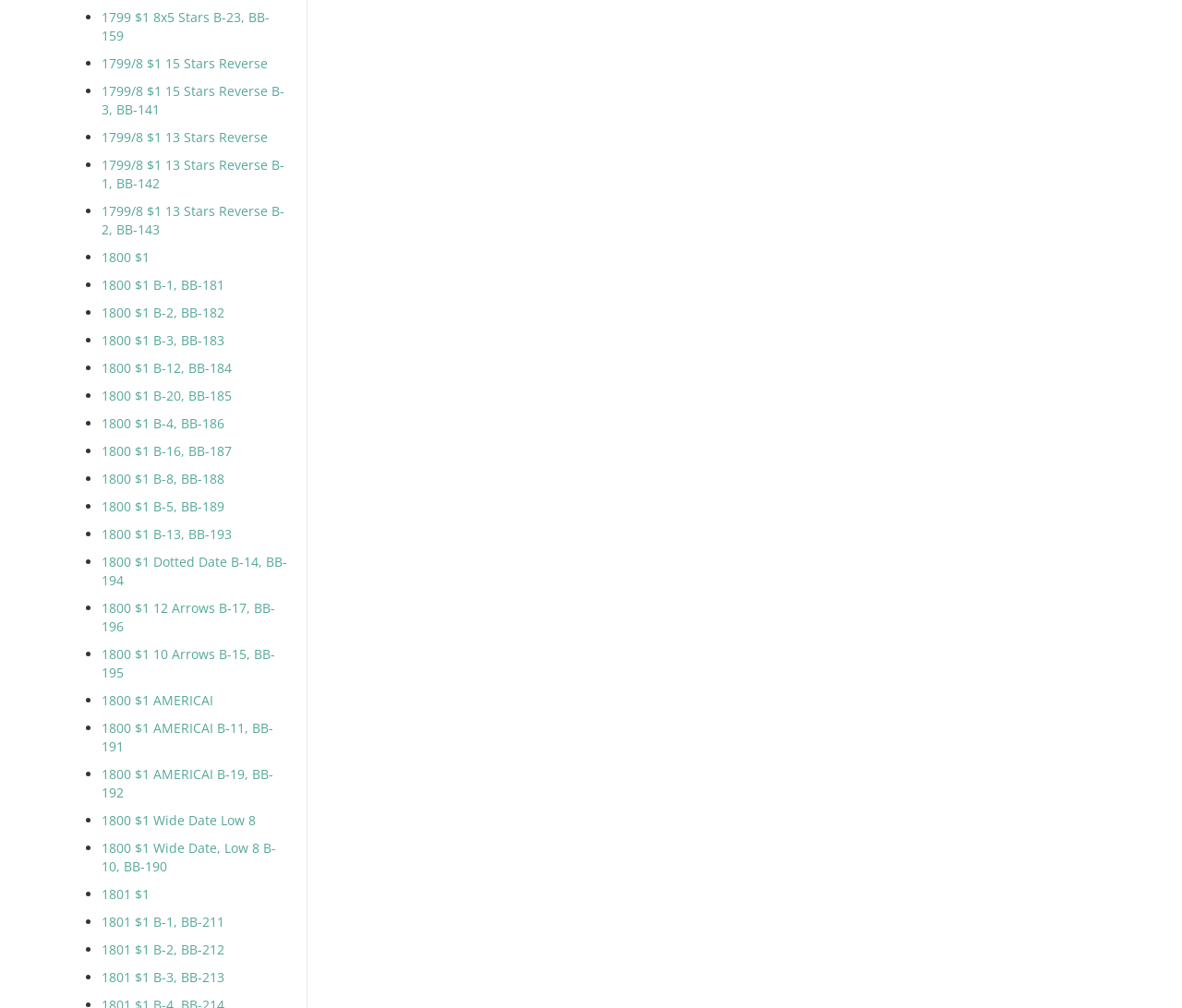Find the bounding box coordinates of the element I should click to carry out the following instruction: "click on 1799 $1 8x5 Stars B-23, BB-159".

[0.086, 0.008, 0.228, 0.044]